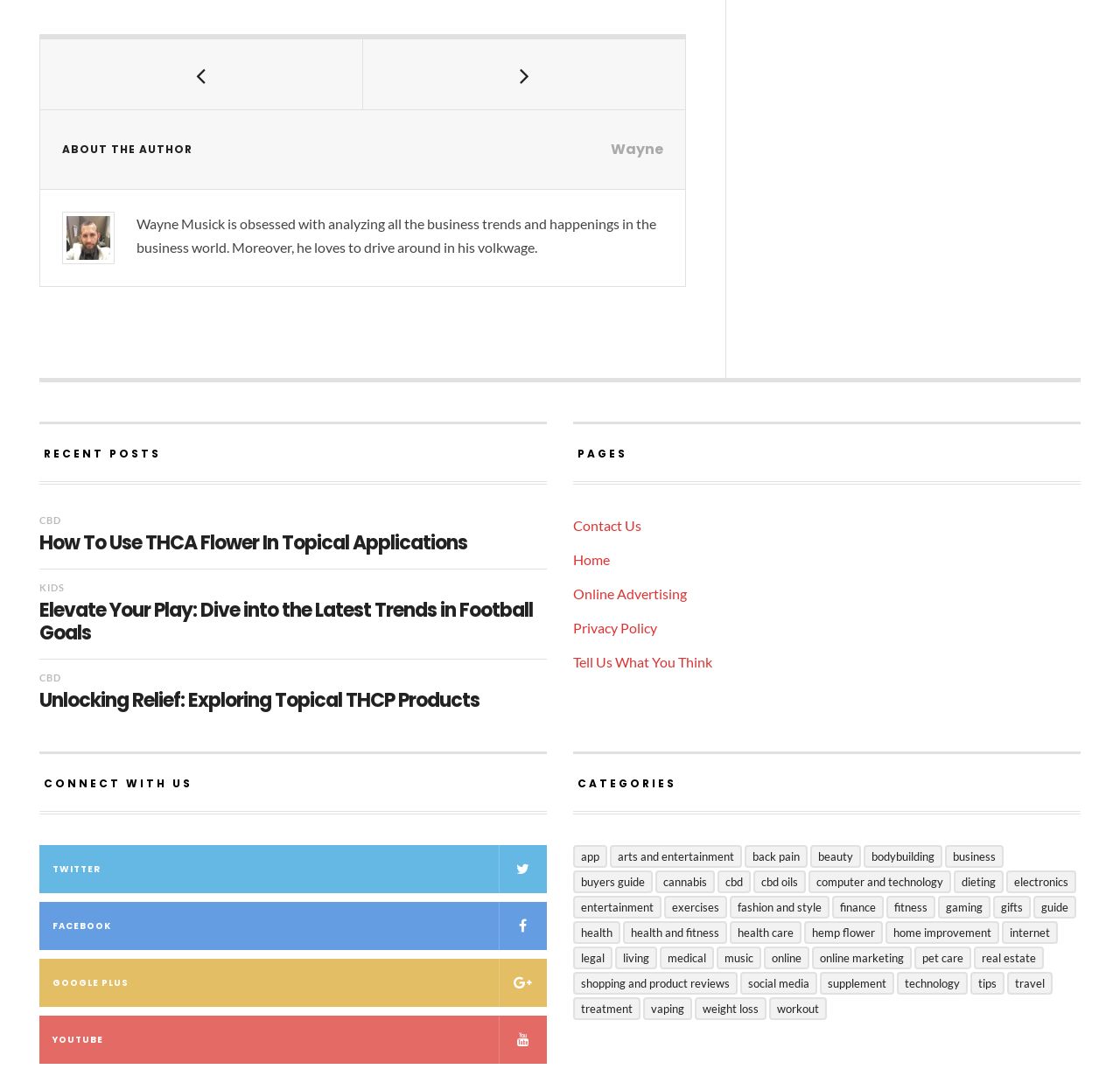Please identify the bounding box coordinates of the clickable region that I should interact with to perform the following instruction: "Contact us". The coordinates should be expressed as four float numbers between 0 and 1, i.e., [left, top, right, bottom].

[0.512, 0.5, 0.572, 0.516]